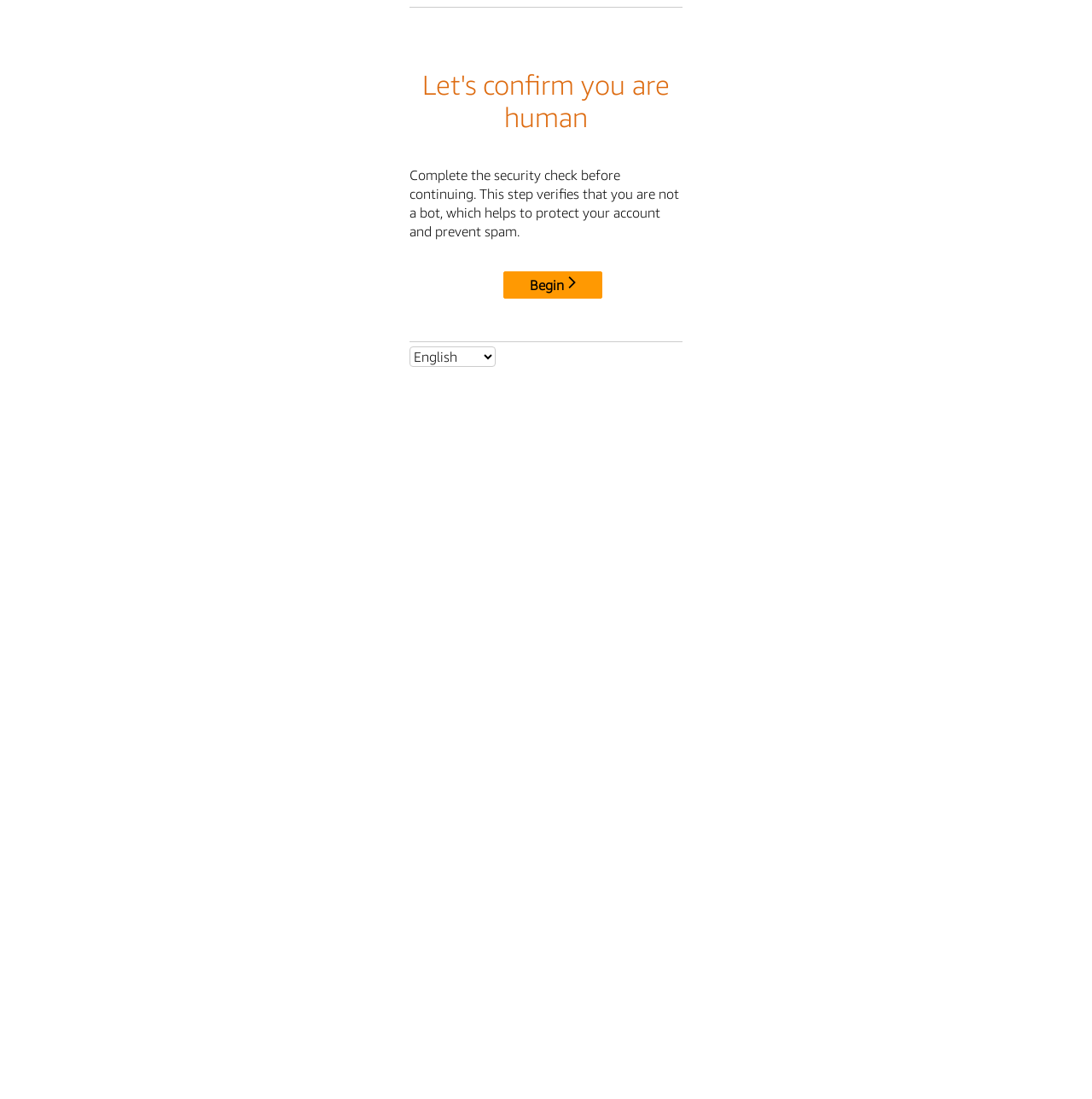Based on the element description Begin, identify the bounding box coordinates for the UI element. The coordinates should be in the format (top-left x, top-left y, bottom-right x, bottom-right y) and within the 0 to 1 range.

[0.461, 0.247, 0.552, 0.272]